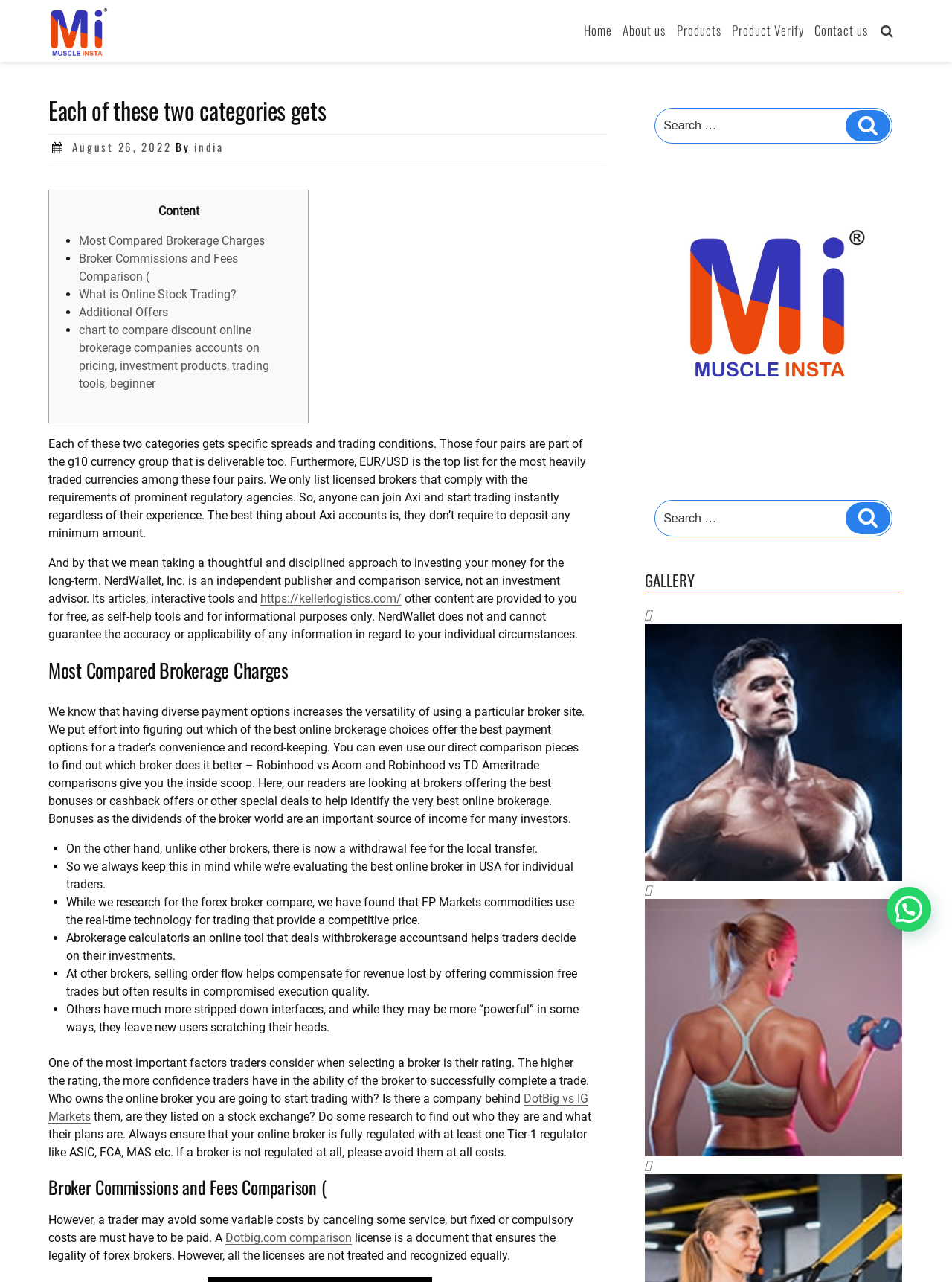Specify the bounding box coordinates of the area that needs to be clicked to achieve the following instruction: "View New South Wales".

None